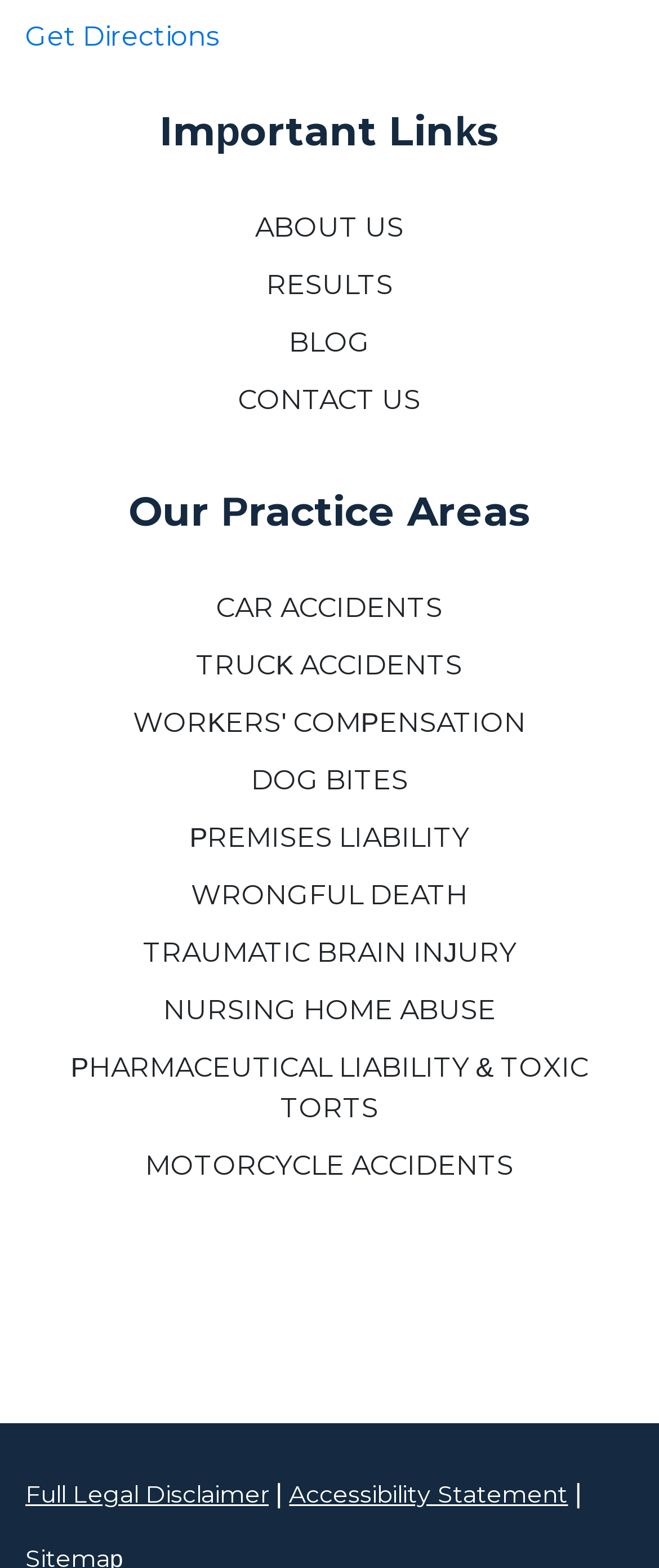Identify the bounding box coordinates of the area you need to click to perform the following instruction: "Contact the company".

[0.362, 0.245, 0.638, 0.265]